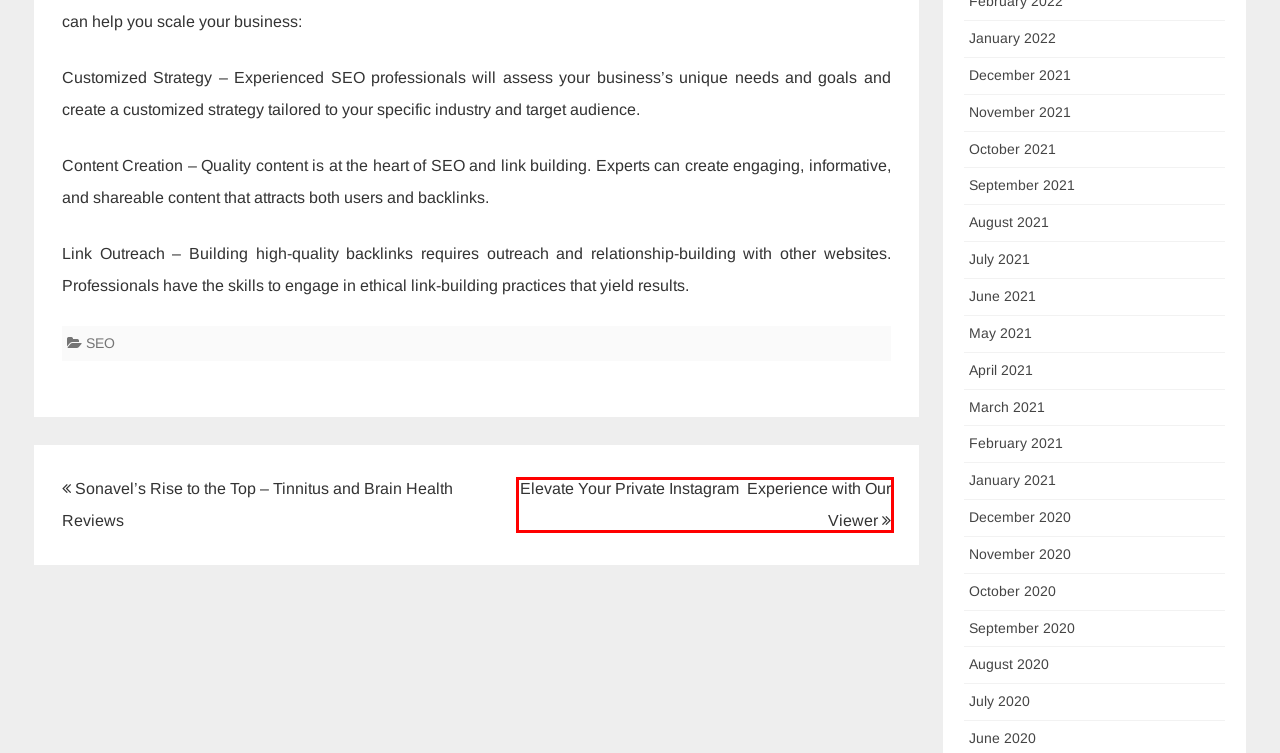Assess the screenshot of a webpage with a red bounding box and determine which webpage description most accurately matches the new page after clicking the element within the red box. Here are the options:
A. Sonavel’s Rise to the Top – Tinnitus and Brain Health Reviews – Columb Hotel
B. October 2021 – Columb Hotel
C. Elevate Your Private Instagram  Experience with Our Viewer – Columb Hotel
D. November 2021 – Columb Hotel
E. February 2021 – Columb Hotel
F. August 2020 – Columb Hotel
G. November 2020 – Columb Hotel
H. September 2020 – Columb Hotel

C